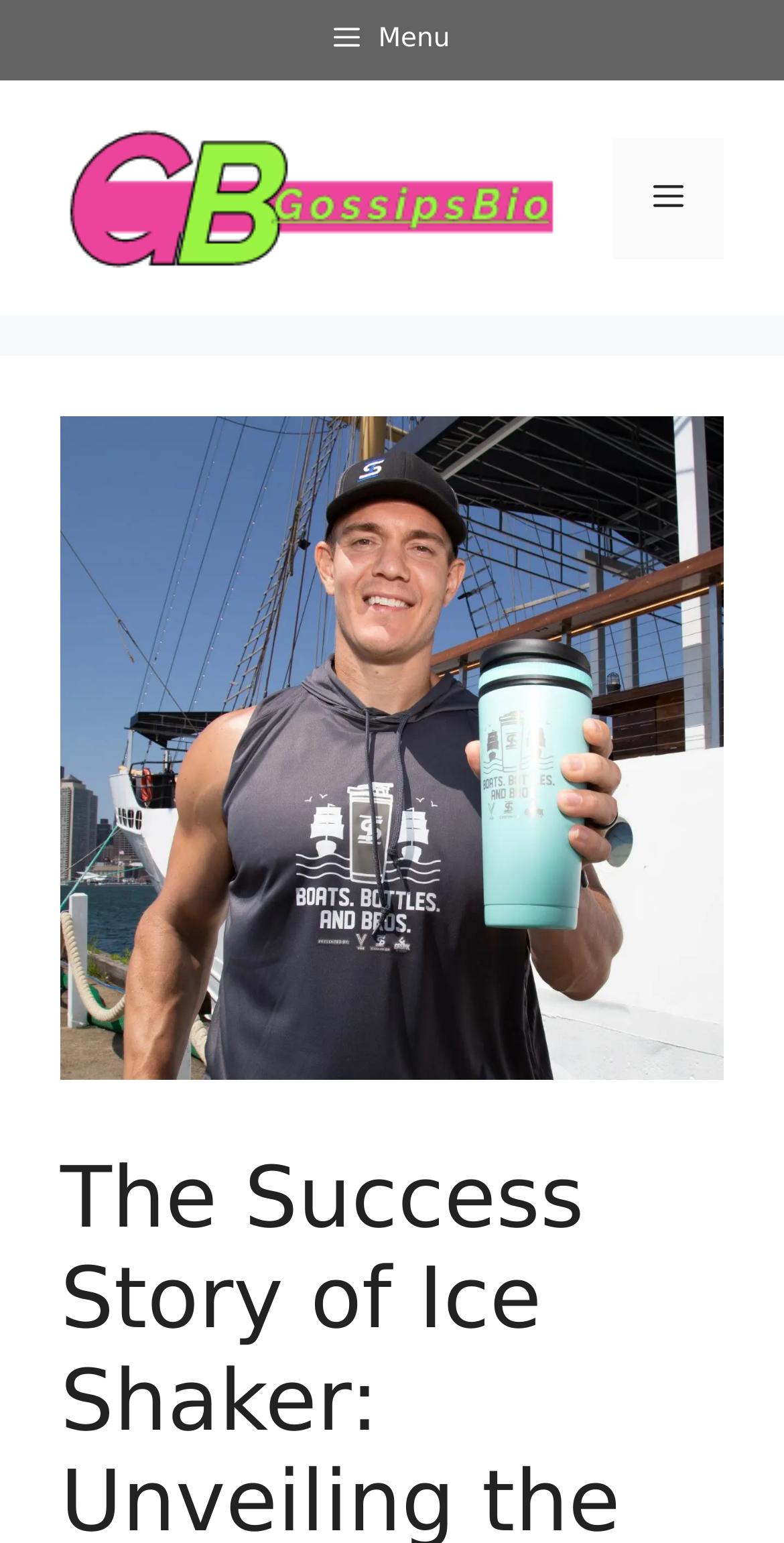Find the bounding box coordinates for the HTML element described in this sentence: "alt="Gossips Bio"". Provide the coordinates as four float numbers between 0 and 1, in the format [left, top, right, bottom].

[0.077, 0.115, 0.718, 0.141]